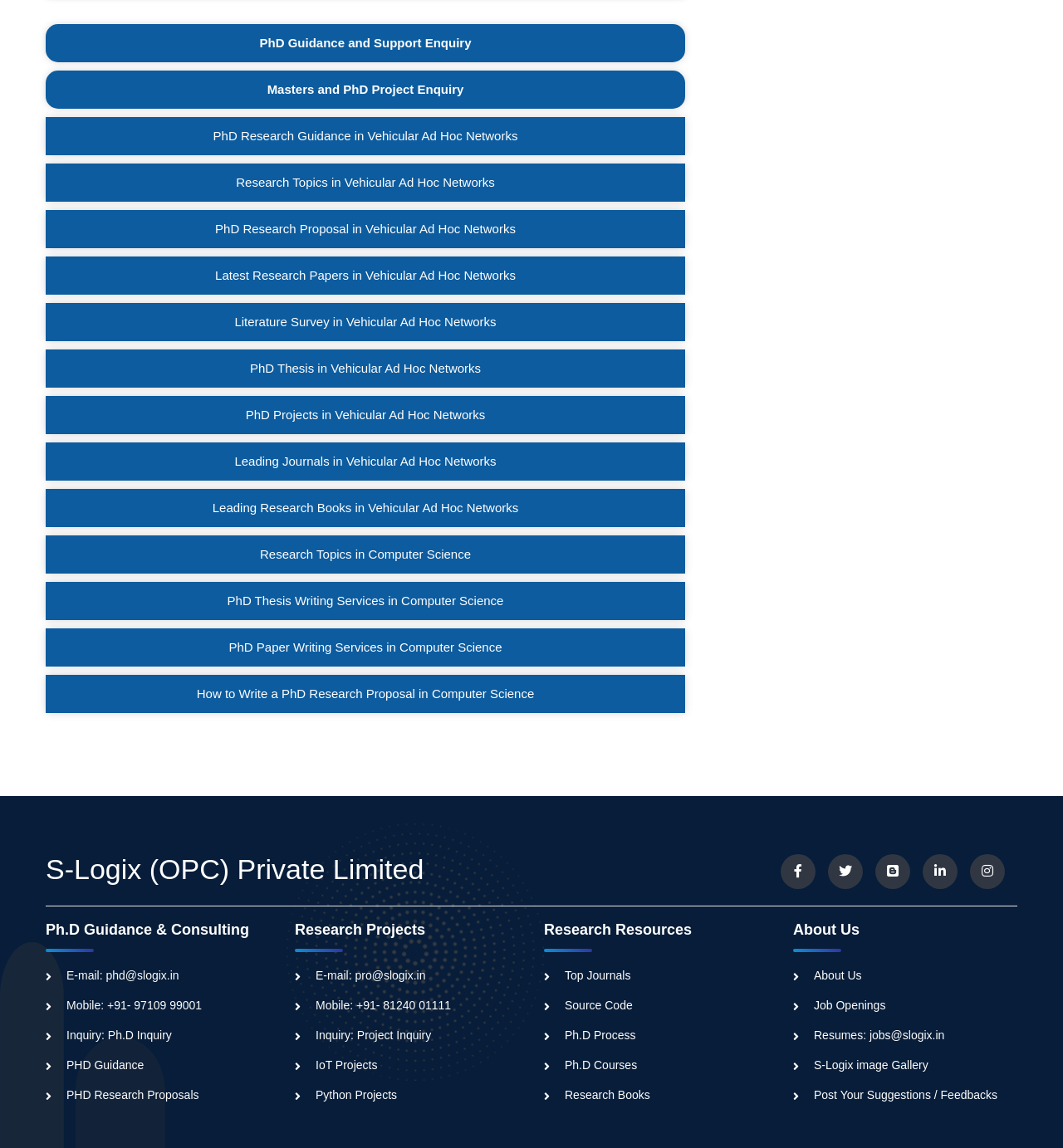Find the bounding box coordinates of the clickable region needed to perform the following instruction: "Explore PhD Research Guidance in Vehicular Ad Hoc Networks". The coordinates should be provided as four float numbers between 0 and 1, i.e., [left, top, right, bottom].

[0.2, 0.112, 0.487, 0.124]